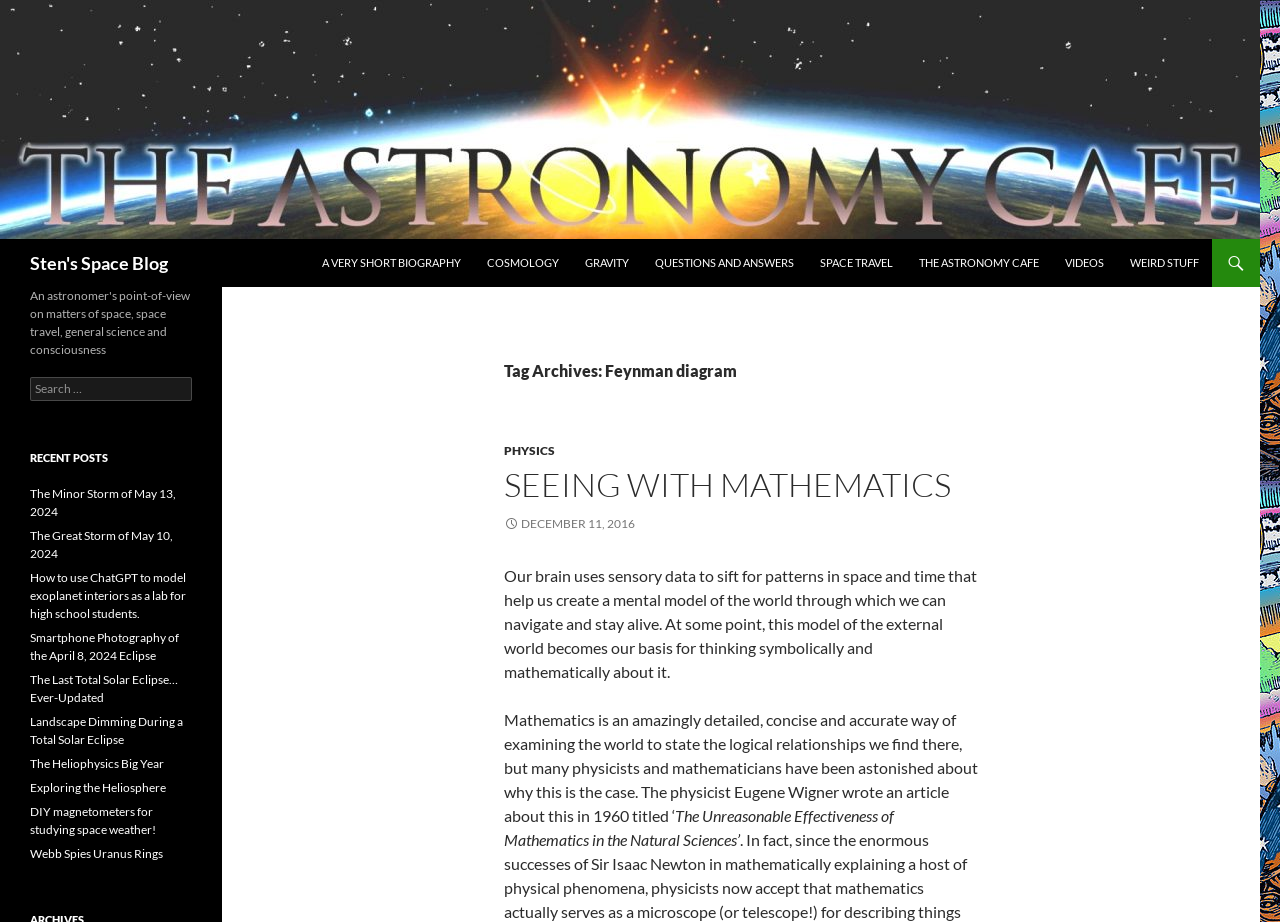Determine the bounding box of the UI element mentioned here: "The Last Total Solar Eclipse…Ever-Updated". The coordinates must be in the format [left, top, right, bottom] with values ranging from 0 to 1.

[0.023, 0.729, 0.139, 0.765]